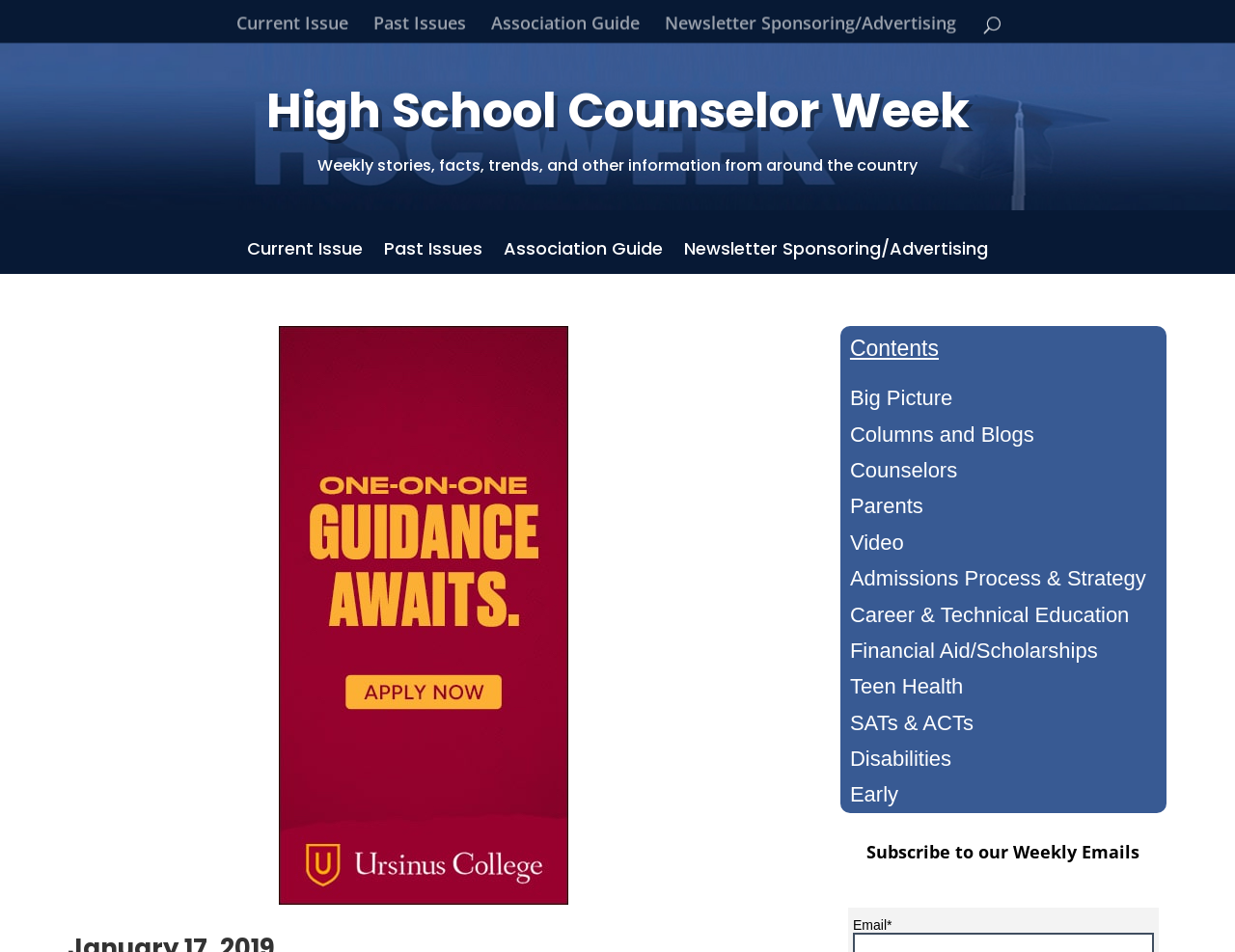Identify the bounding box coordinates of the clickable region to carry out the given instruction: "Check the comment by Arya".

None